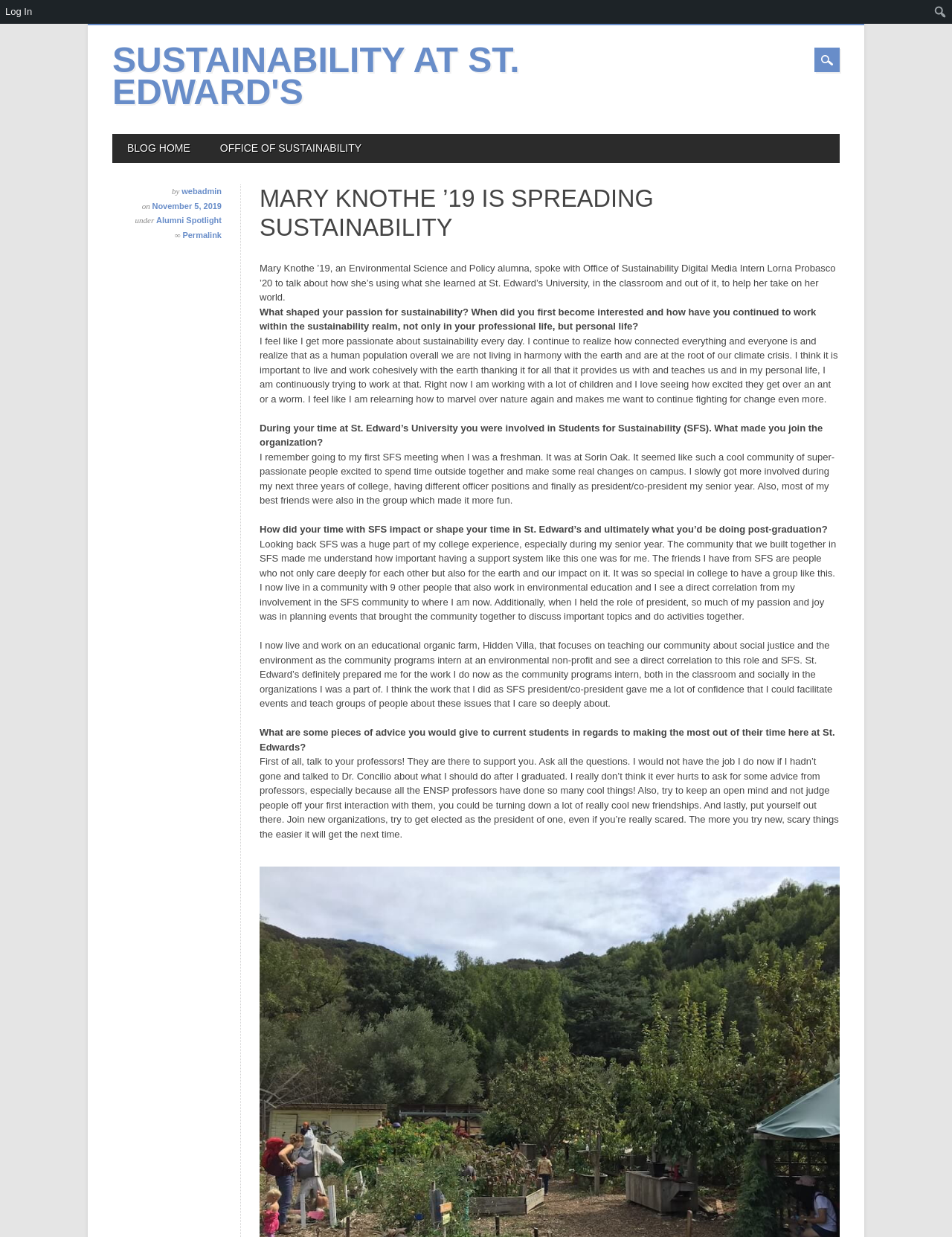Specify the bounding box coordinates of the element's area that should be clicked to execute the given instruction: "Search in the search box". The coordinates should be four float numbers between 0 and 1, i.e., [left, top, right, bottom].

[0.977, 0.003, 0.998, 0.017]